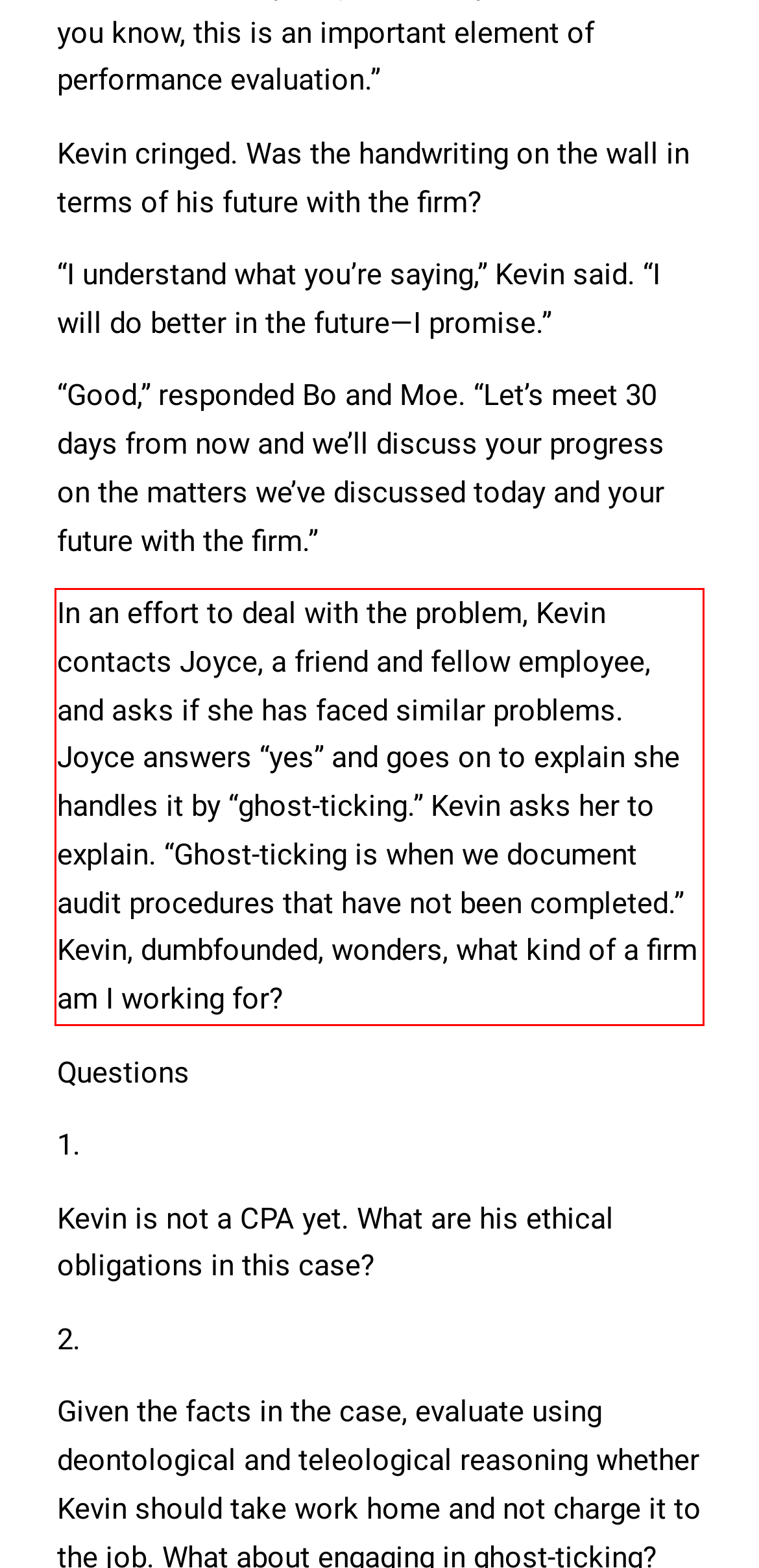In the given screenshot, locate the red bounding box and extract the text content from within it.

In an effort to deal with the problem, Kevin contacts Joyce, a friend and fellow employee, and asks if she has faced similar problems. Joyce answers “yes” and goes on to explain she handles it by “ghost-ticking.” Kevin asks her to explain. “Ghost-ticking is when we document audit procedures that have not been completed.” Kevin, dumbfounded, wonders, what kind of a firm am I working for?